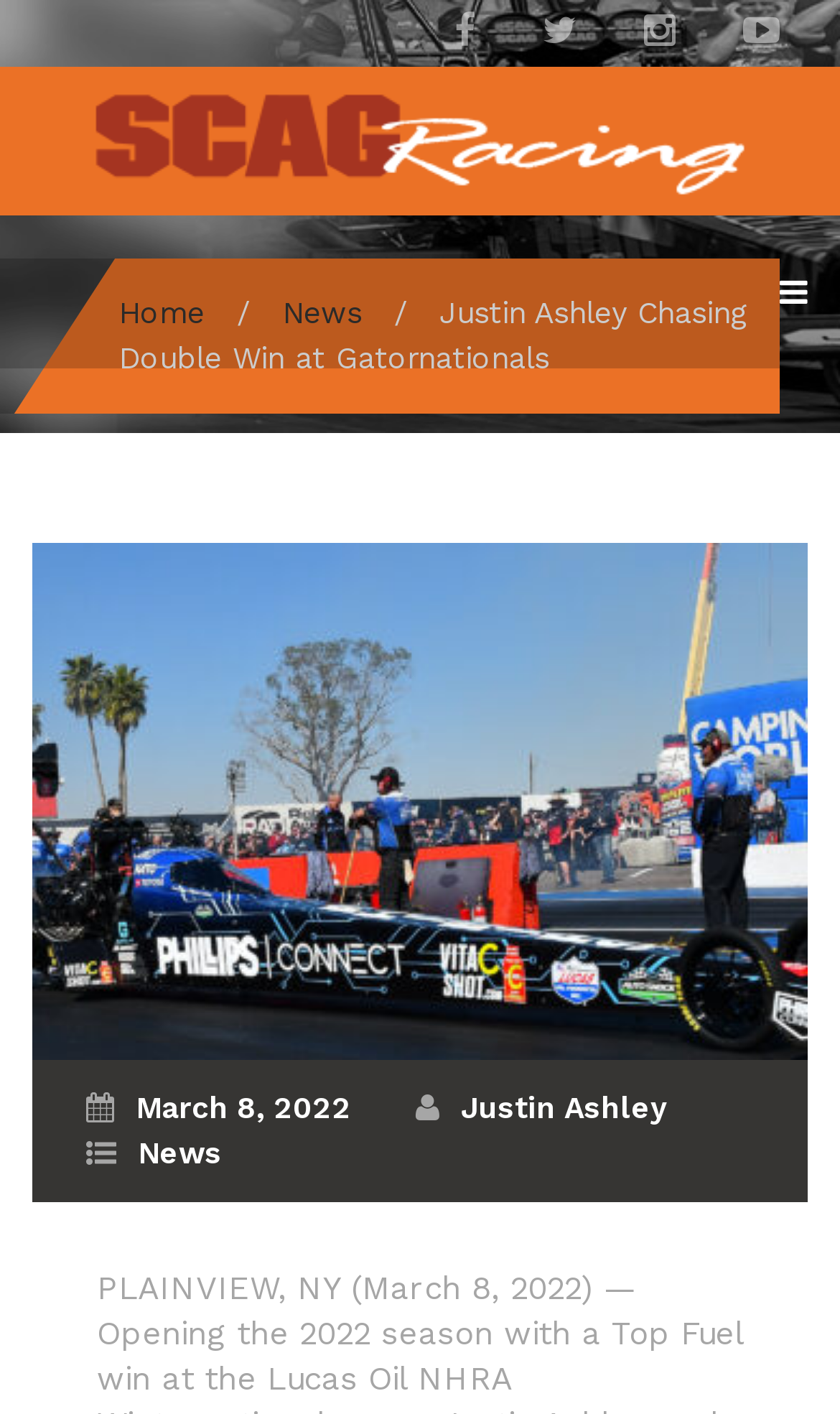Given the description "Justin Ashley", determine the bounding box of the corresponding UI element.

[0.549, 0.817, 0.795, 0.841]